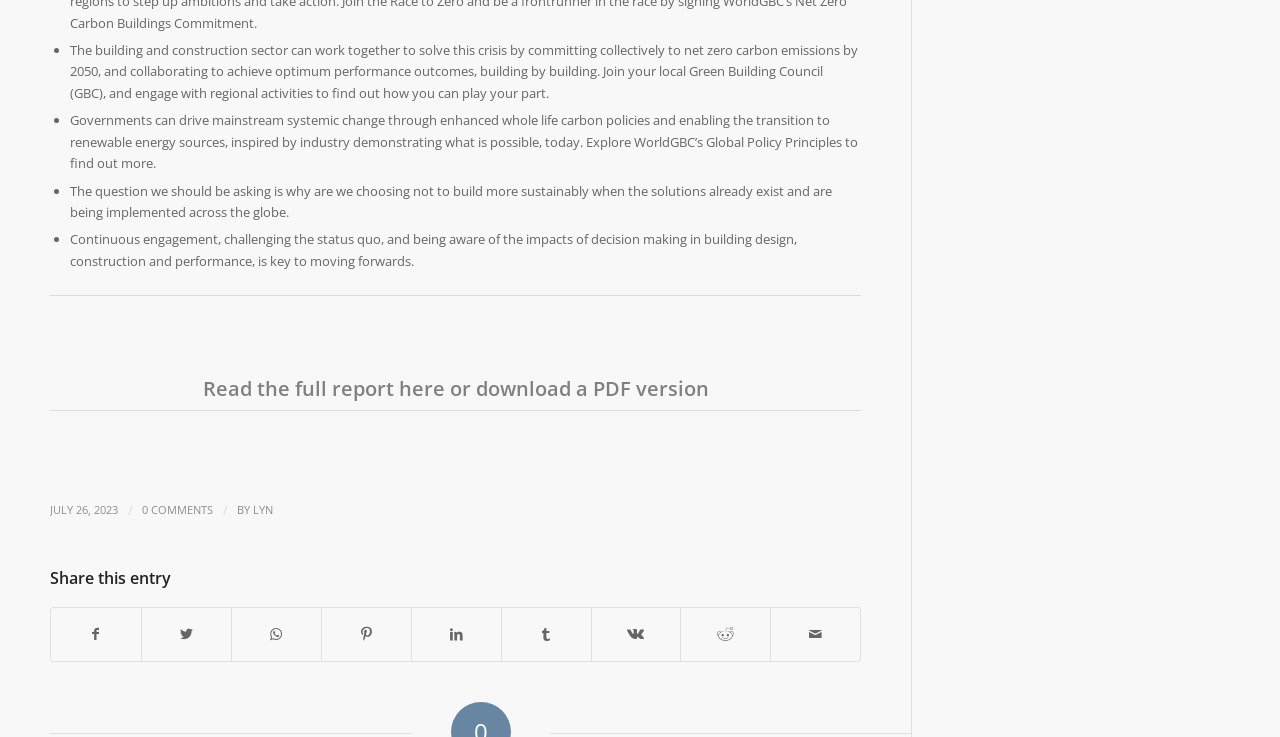Can you specify the bounding box coordinates of the area that needs to be clicked to fulfill the following instruction: "View comments"?

[0.111, 0.683, 0.166, 0.702]